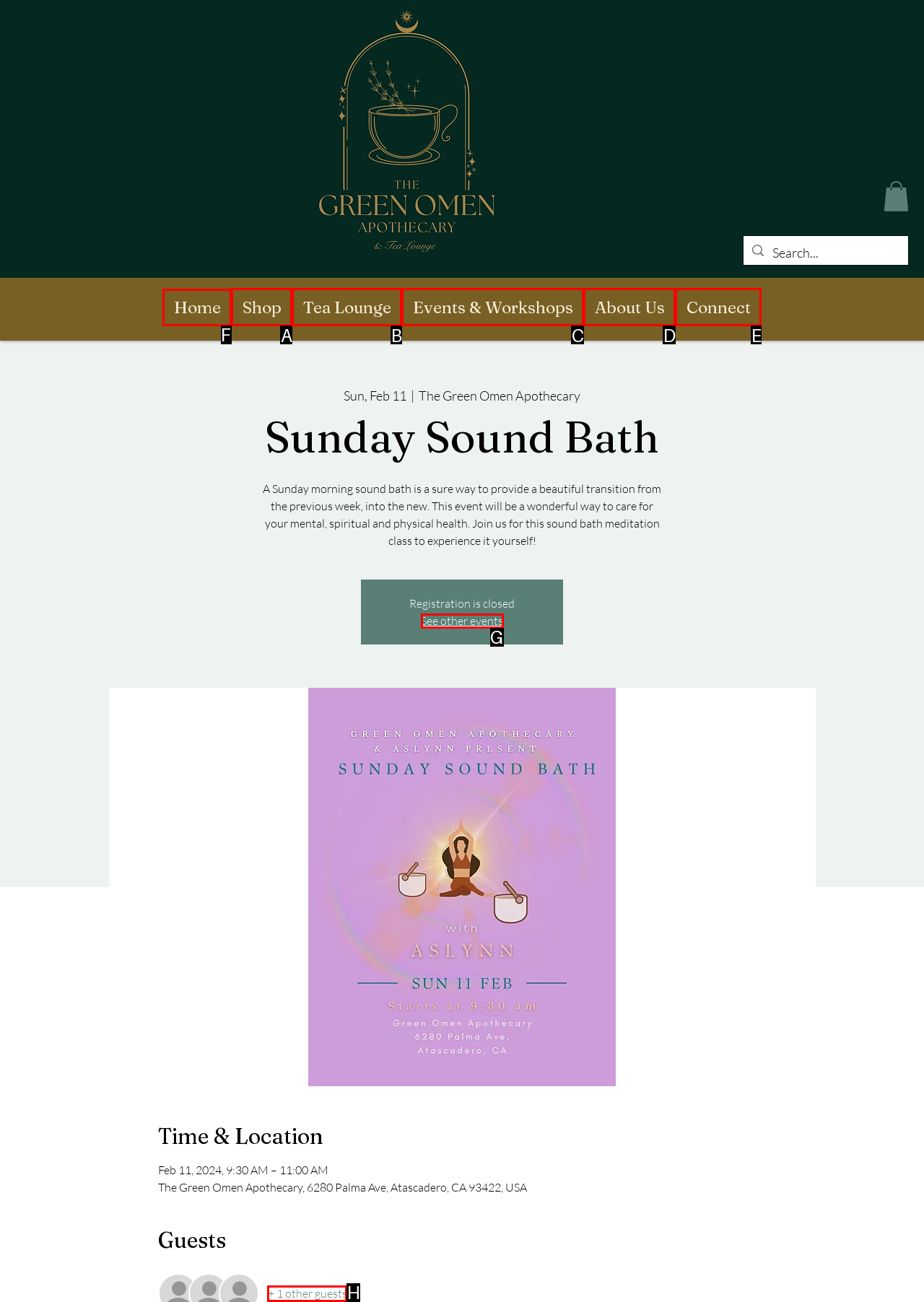Pick the HTML element that should be clicked to execute the task: Go to Home page
Respond with the letter corresponding to the correct choice.

F